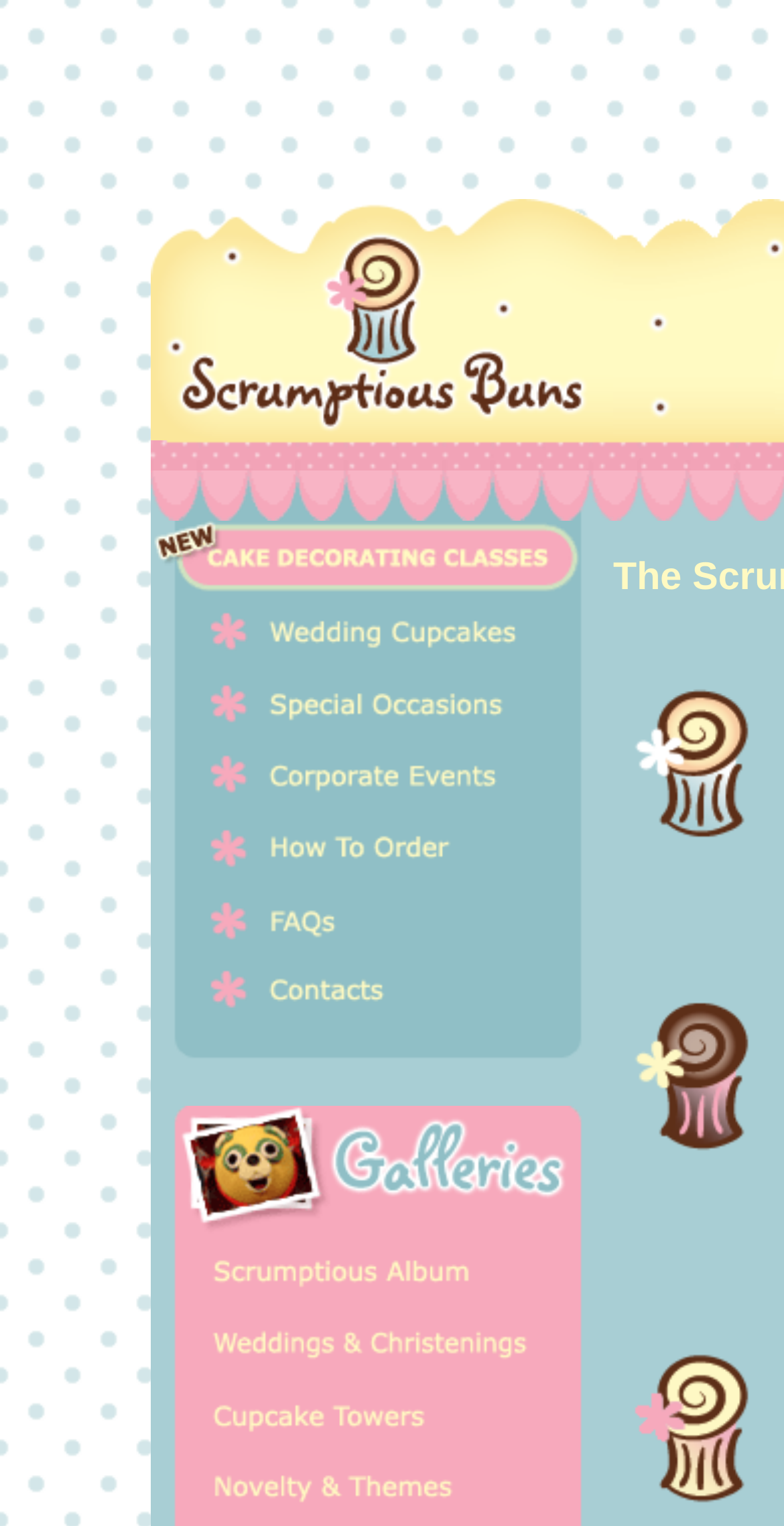Identify the bounding box coordinates of the region that needs to be clicked to carry out this instruction: "Click on Scrumptious Buns Cupcakes Delivered Norwich Norfolk UK". Provide these coordinates as four float numbers ranging from 0 to 1, i.e., [left, top, right, bottom].

[0.192, 0.273, 0.782, 0.294]